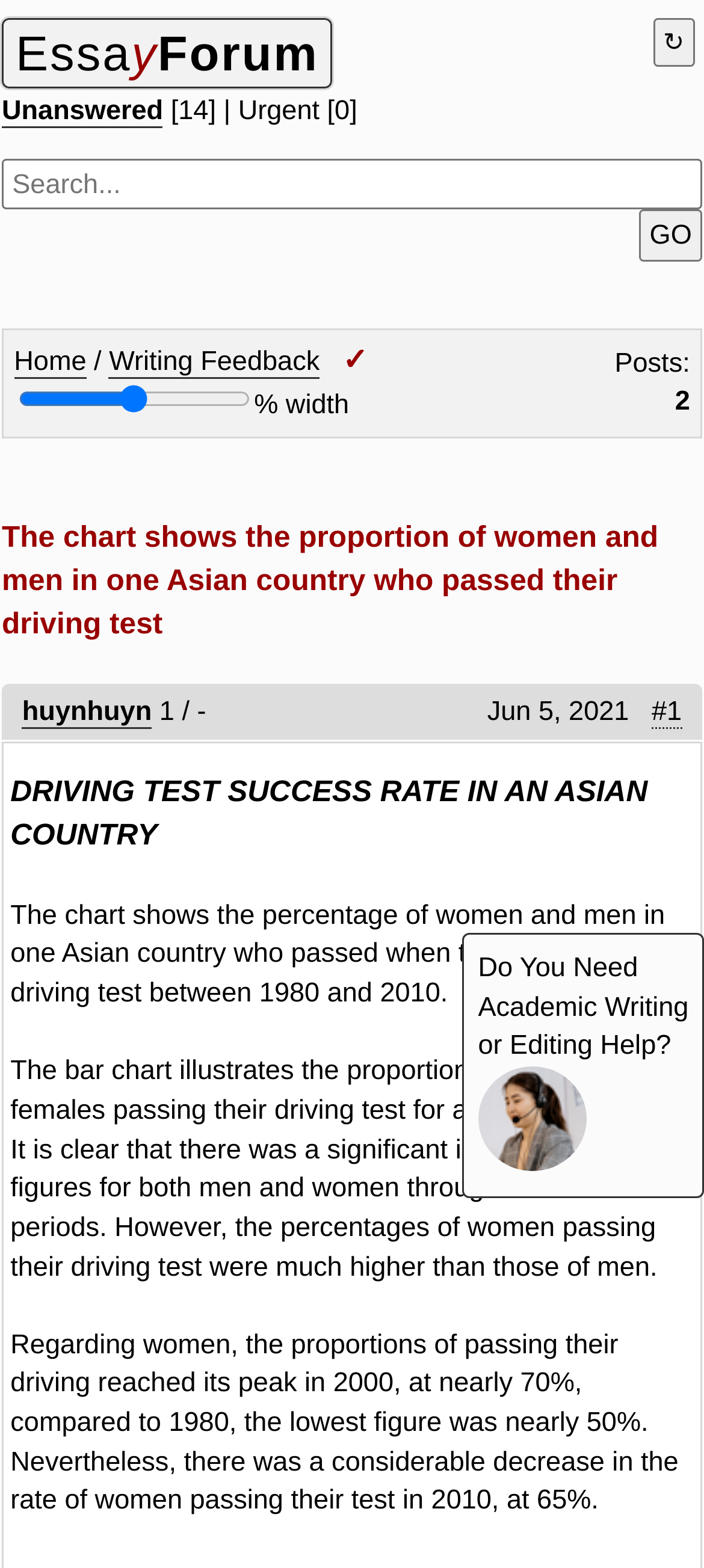Refer to the image and provide an in-depth answer to the question: 
What is the purpose of the slider?

The purpose of the slider can be inferred from its label '% width' and its location next to the text '60 % width', suggesting that it is used to adjust the width of something.